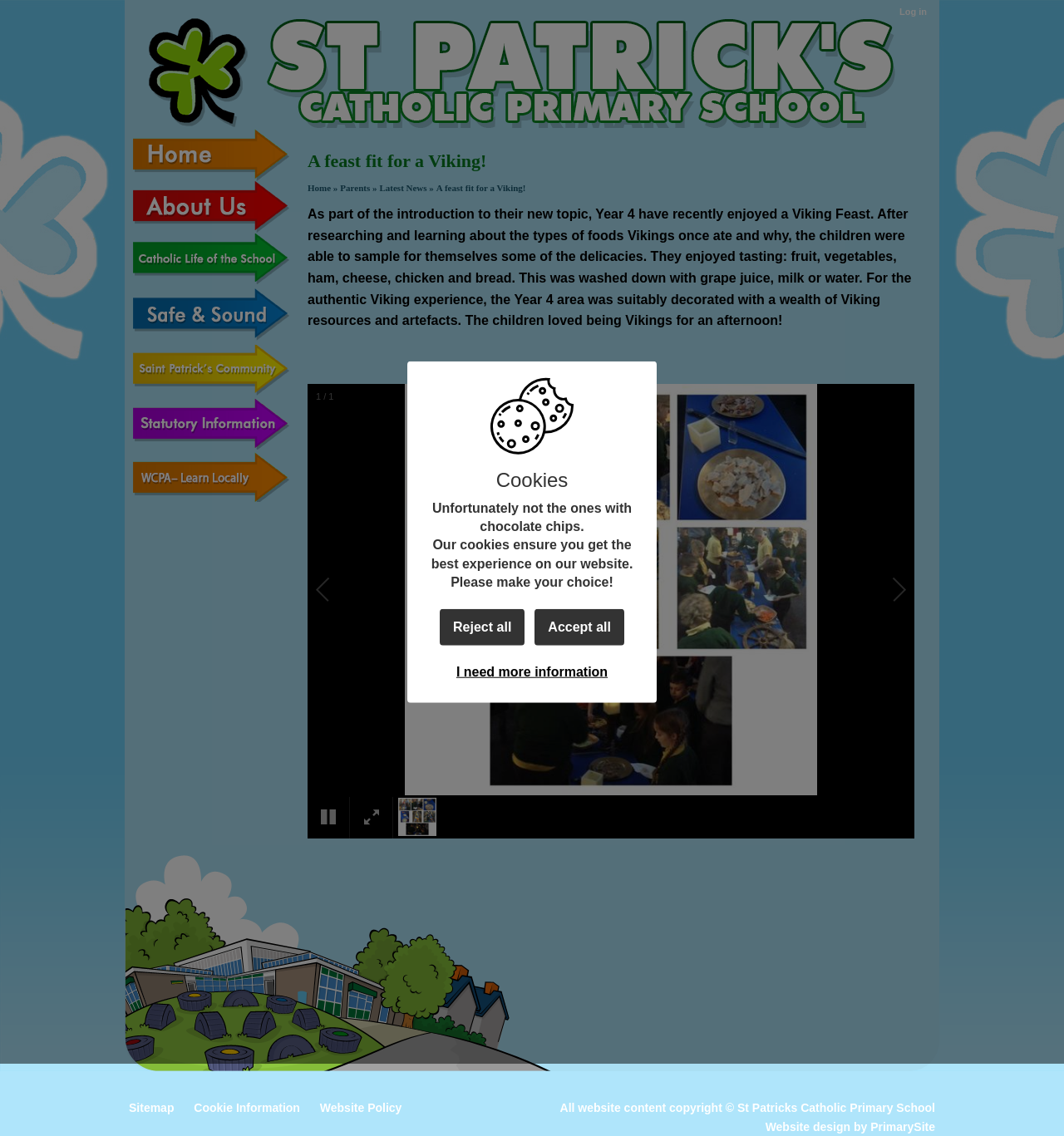Bounding box coordinates are specified in the format (top-left x, top-left y, bottom-right x, bottom-right y). All values are floating point numbers bounded between 0 and 1. Please provide the bounding box coordinate of the region this sentence describes: Safe & Sound

[0.125, 0.255, 0.272, 0.304]